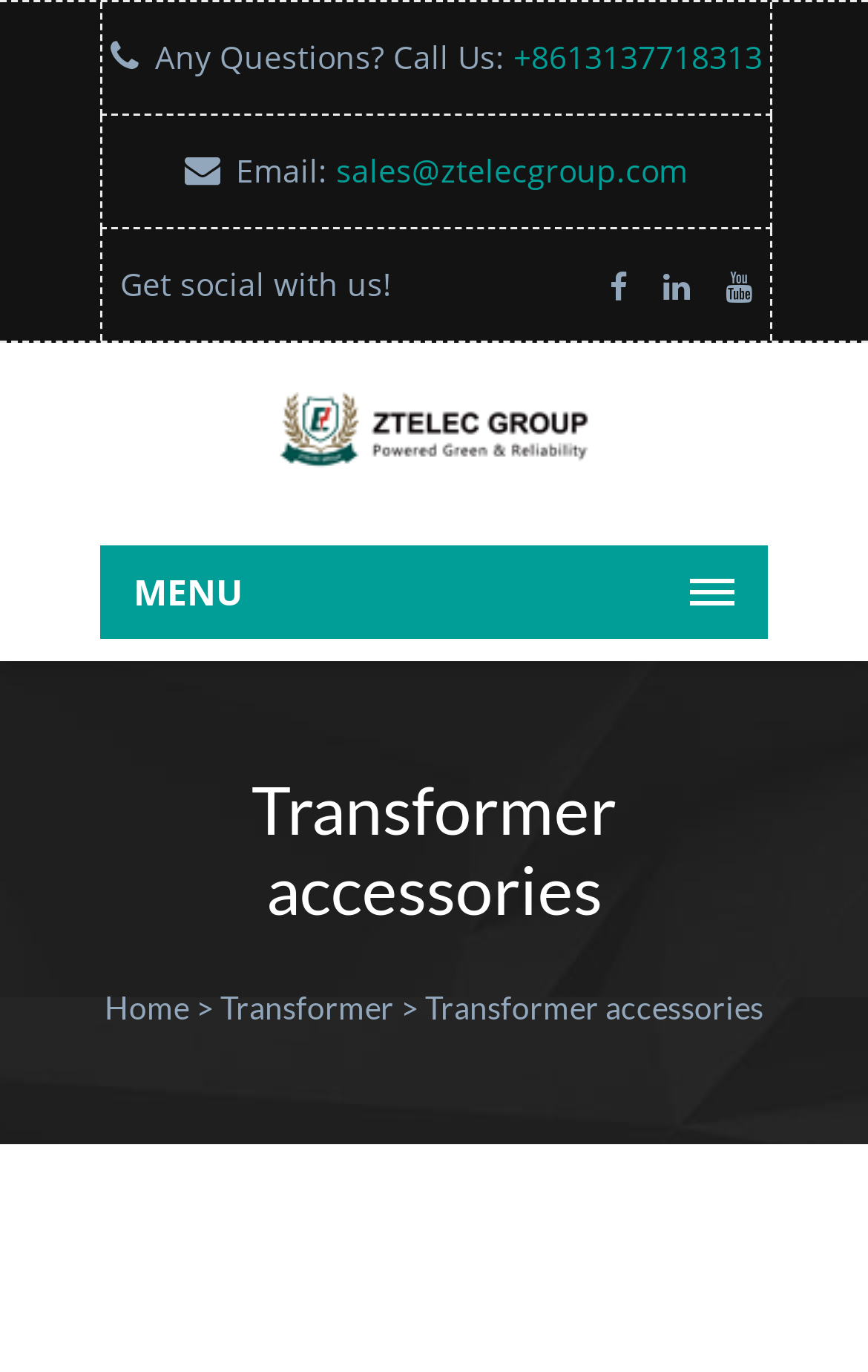Given the element description Transformer accessories, predict the bounding box coordinates for the UI element in the webpage screenshot. The format should be (top-left x, top-left y, bottom-right x, bottom-right y), and the values should be between 0 and 1.

[0.49, 0.72, 0.879, 0.748]